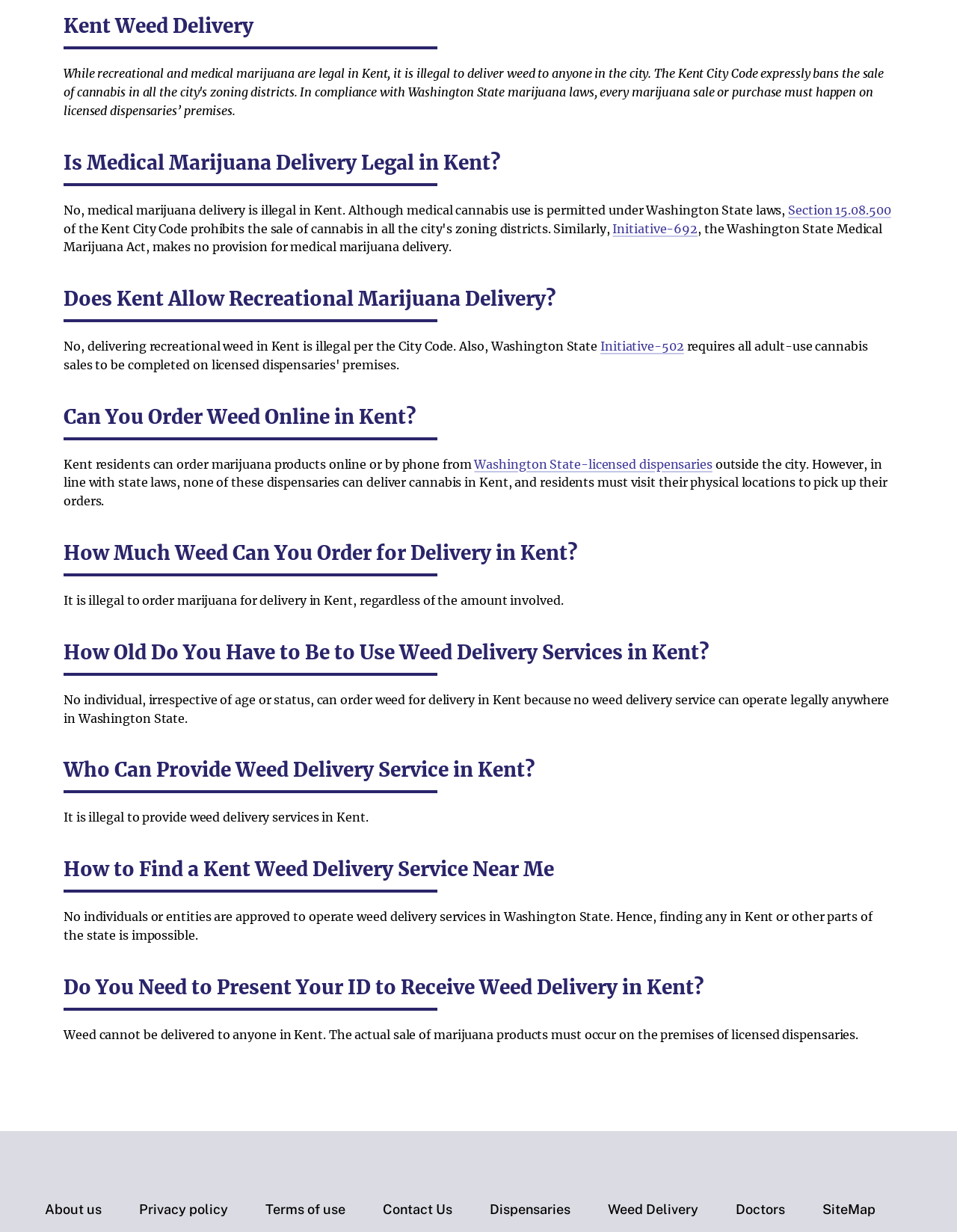What is the distance of Columbia Care Dispensary Chevy Chase from the current location?
Using the image as a reference, give an elaborate response to the question.

I found the distance by looking at the text '5.94 Mi Away' next to the location pin icon, which indicates the distance of Columbia Care Dispensary Chevy Chase from the current location.